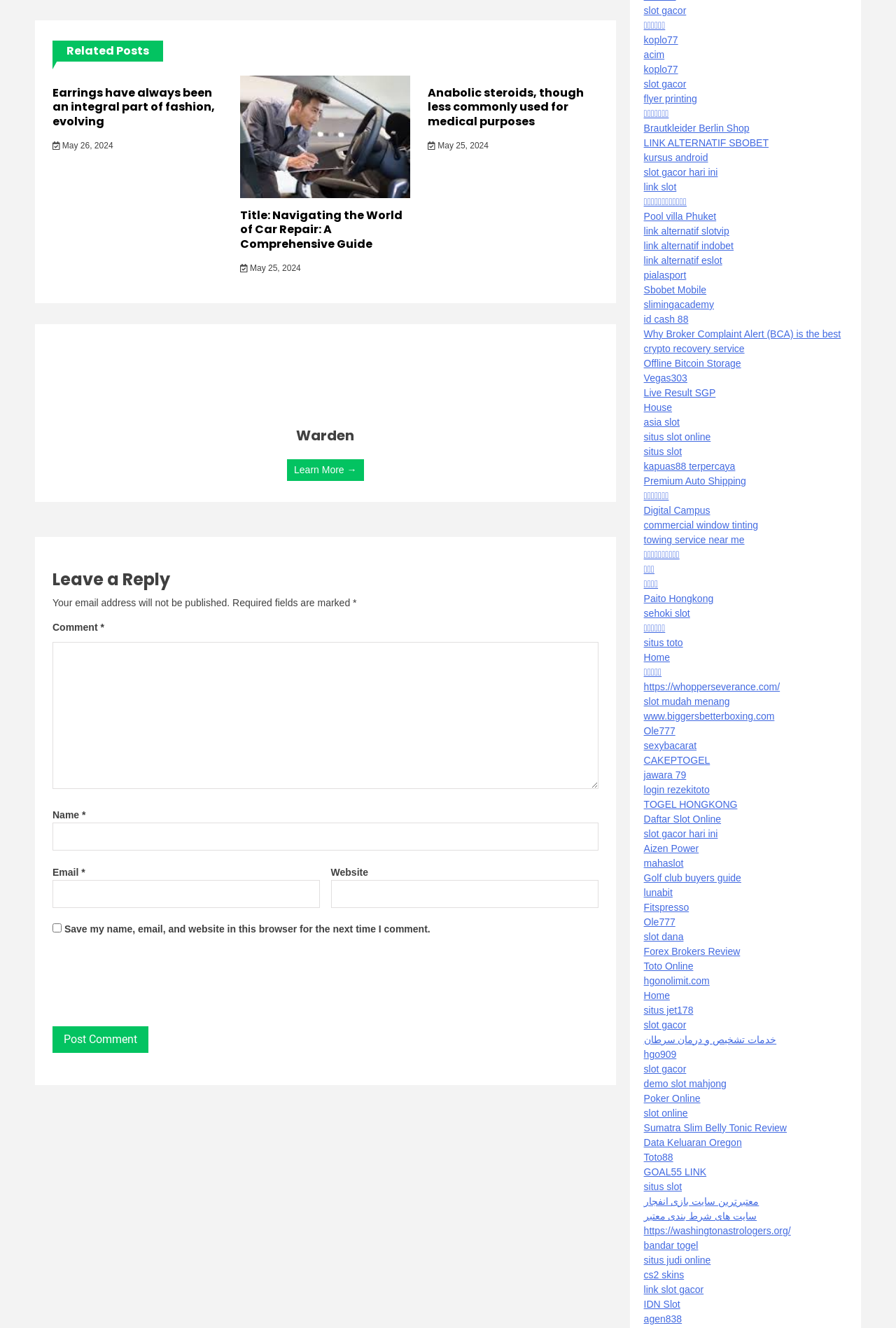How many links are there at the bottom of the webpage?
Please use the image to provide a one-word or short phrase answer.

35